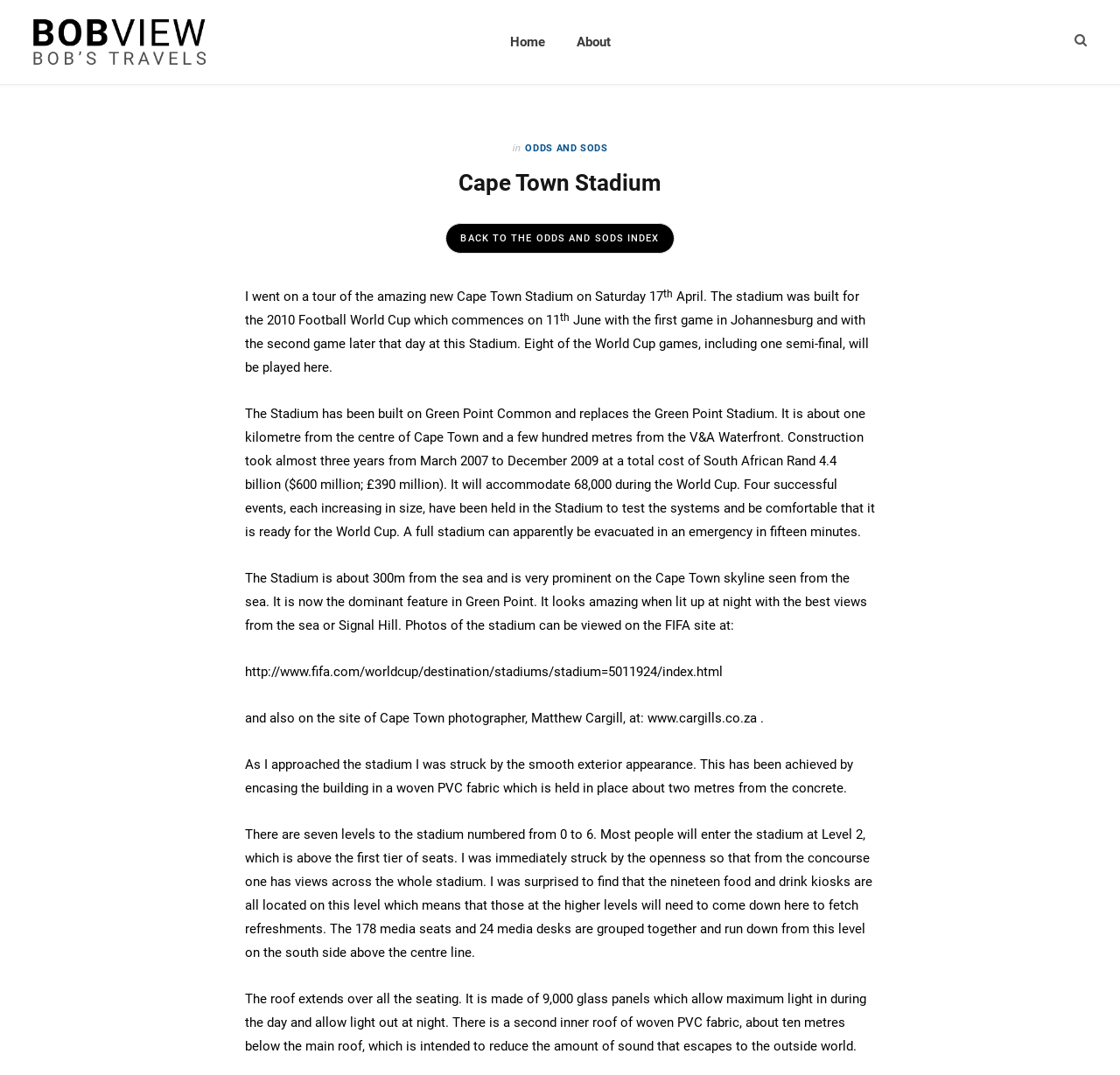Give the bounding box coordinates for the element described by: "Pinterest".

[0.117, 0.392, 0.158, 0.435]